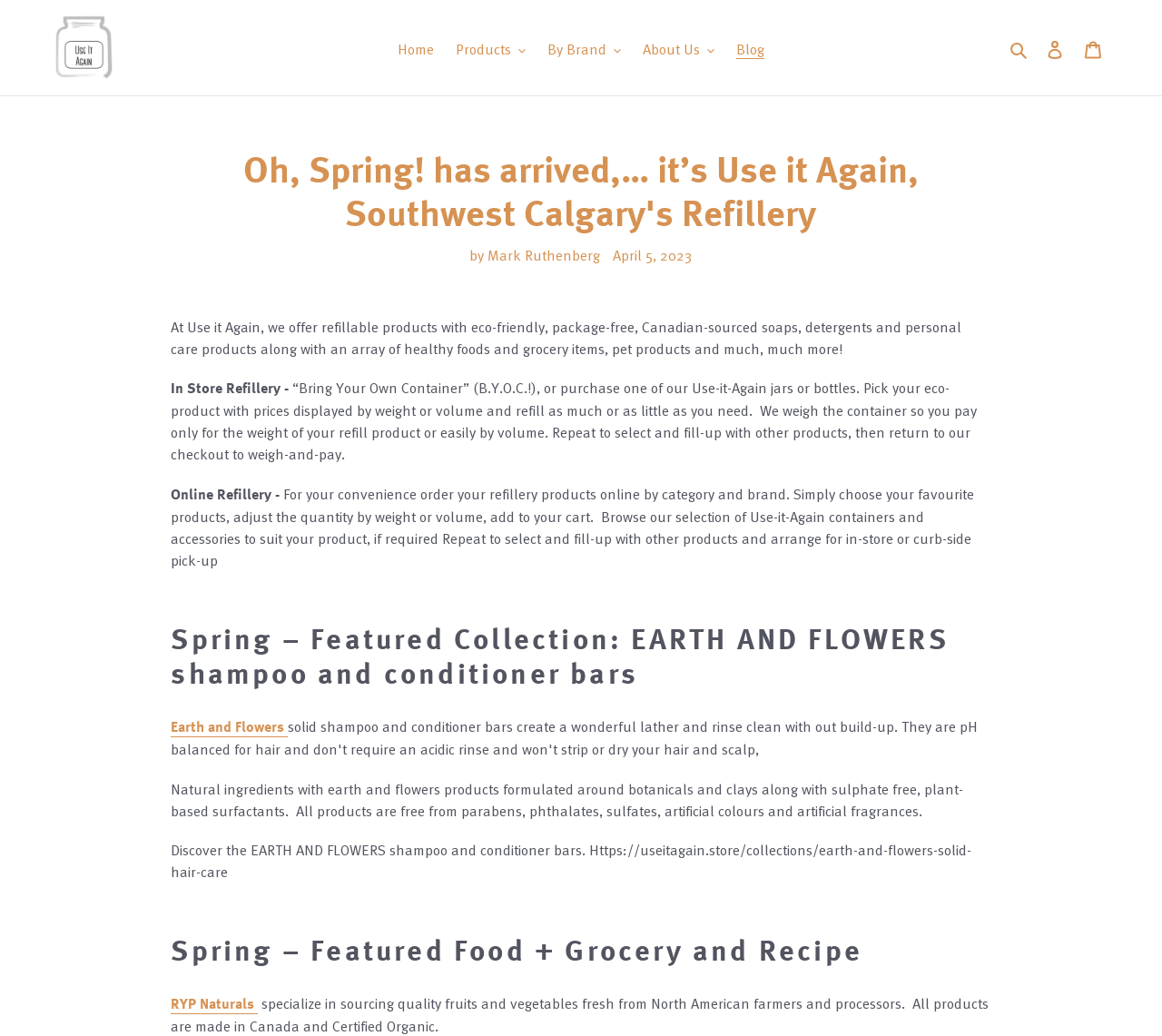Show the bounding box coordinates of the region that should be clicked to follow the instruction: "Search for something."

[0.864, 0.034, 0.891, 0.058]